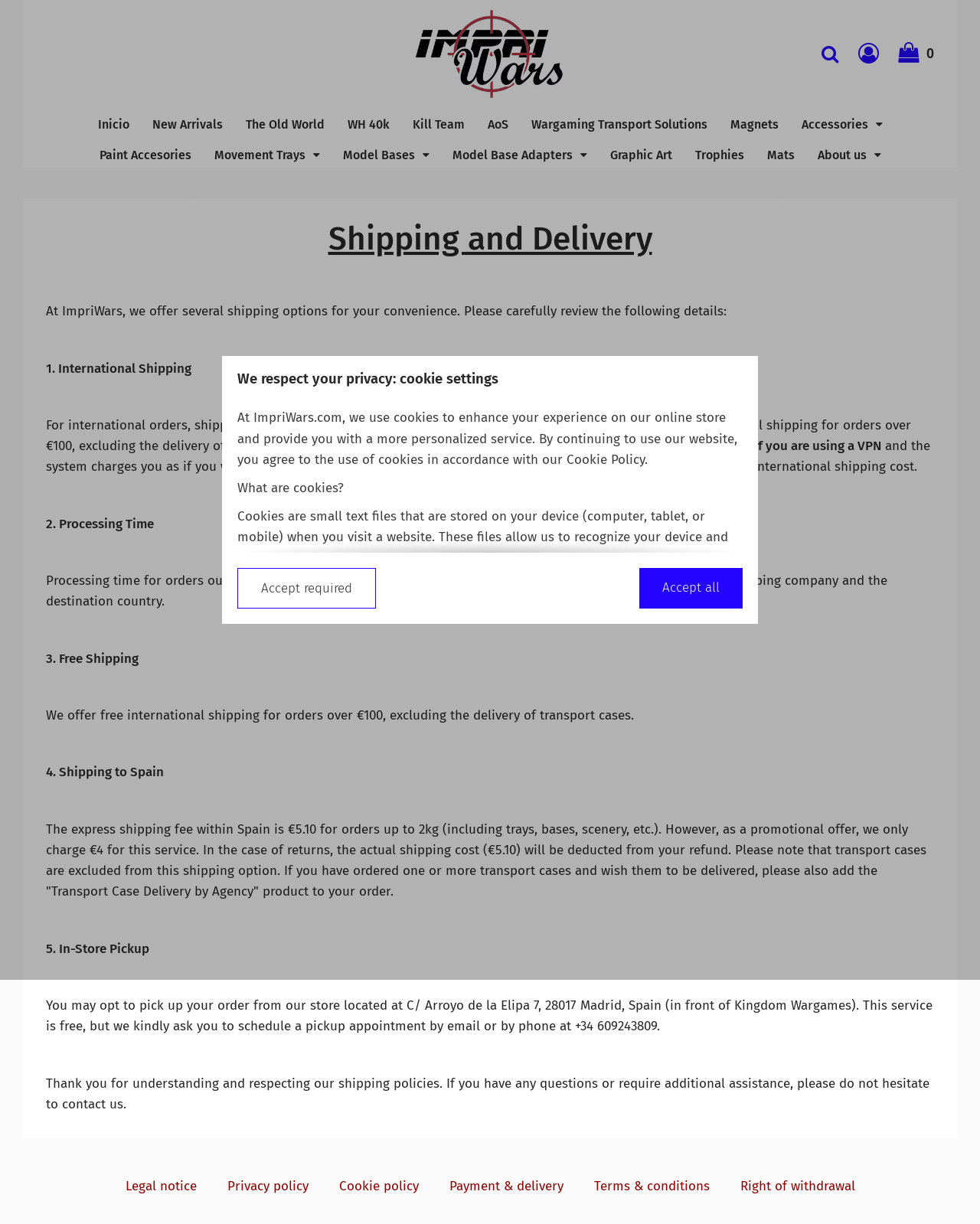Answer the question below in one word or phrase:
What is the shipping policy for international orders?

Free shipping over €100